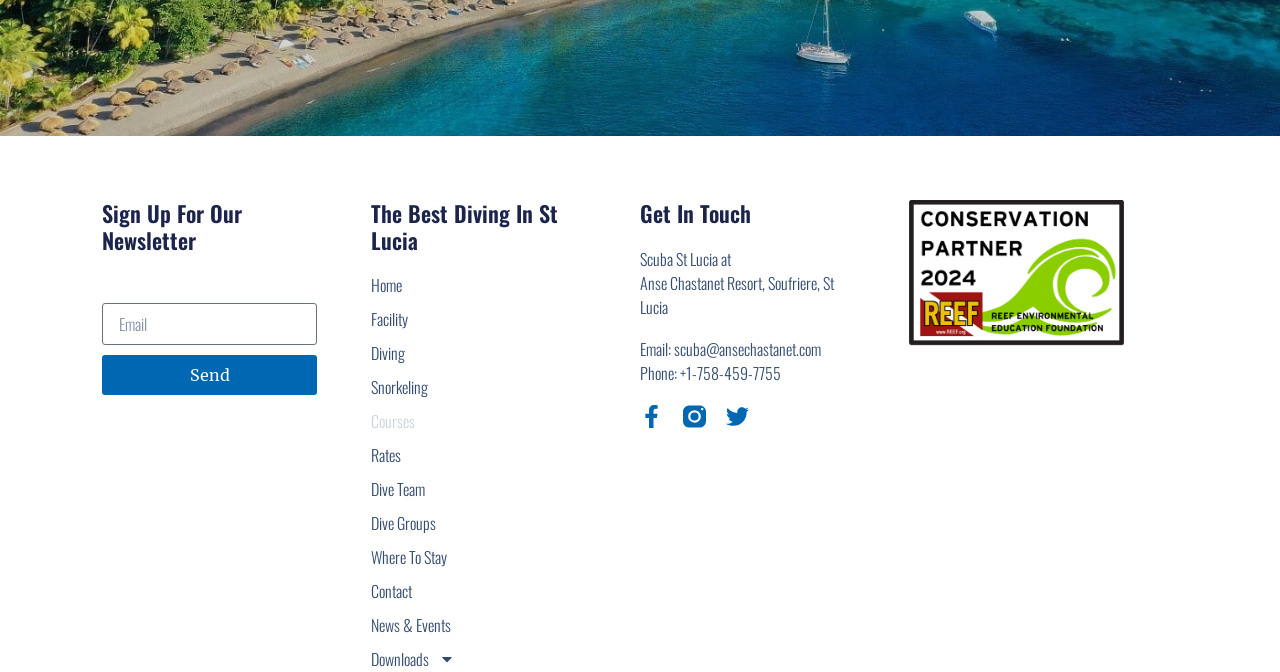What is the phone number of the diving facility?
Please analyze the image and answer the question with as much detail as possible.

I found the phone number of the diving facility by looking at the link element with the text 'Phone: +1-758-459-7755' in the 'Get In Touch' section.